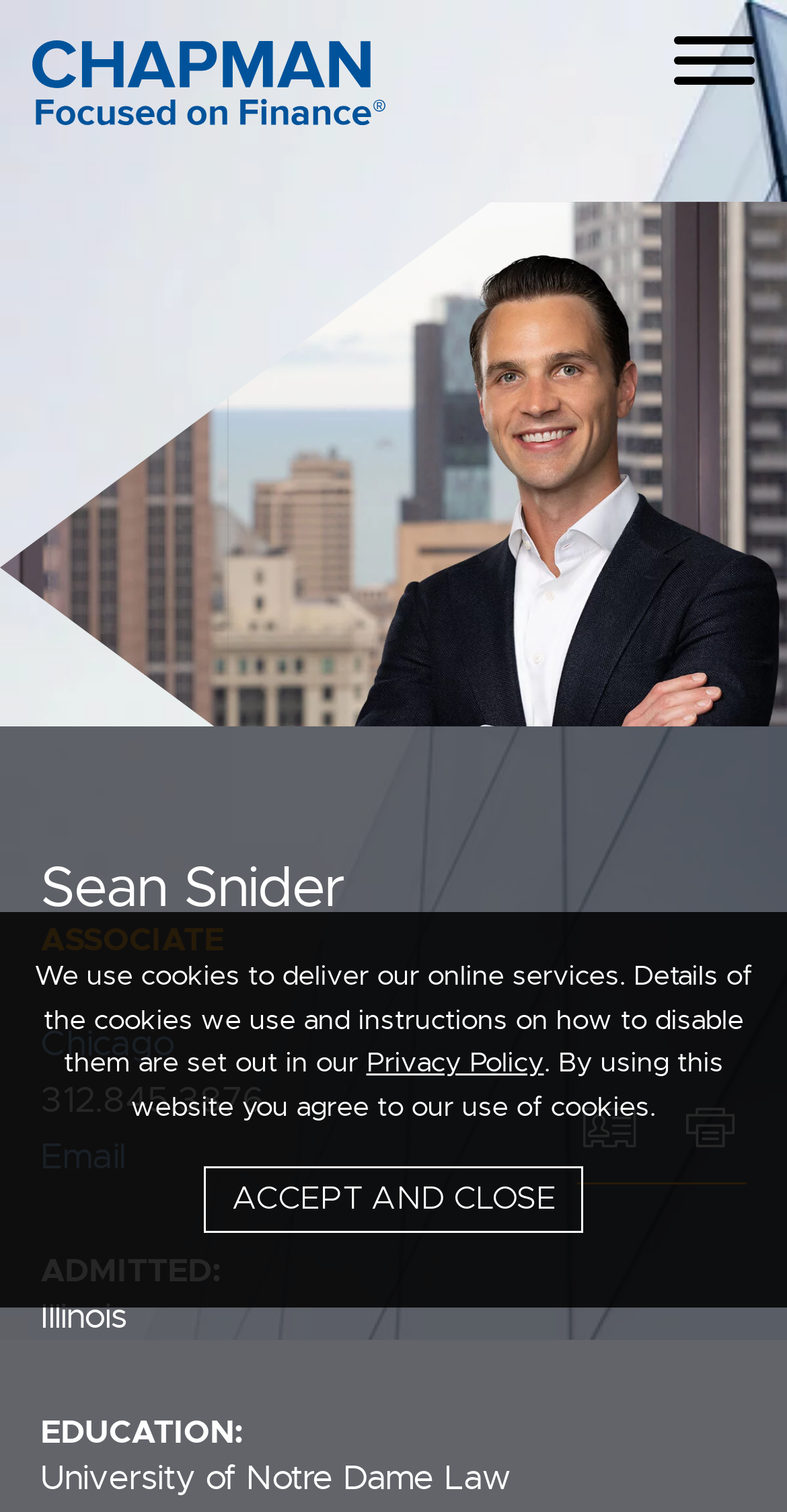Please mark the bounding box coordinates of the area that should be clicked to carry out the instruction: "Print Sean Snider's profile as a PDF".

[0.872, 0.733, 0.933, 0.76]